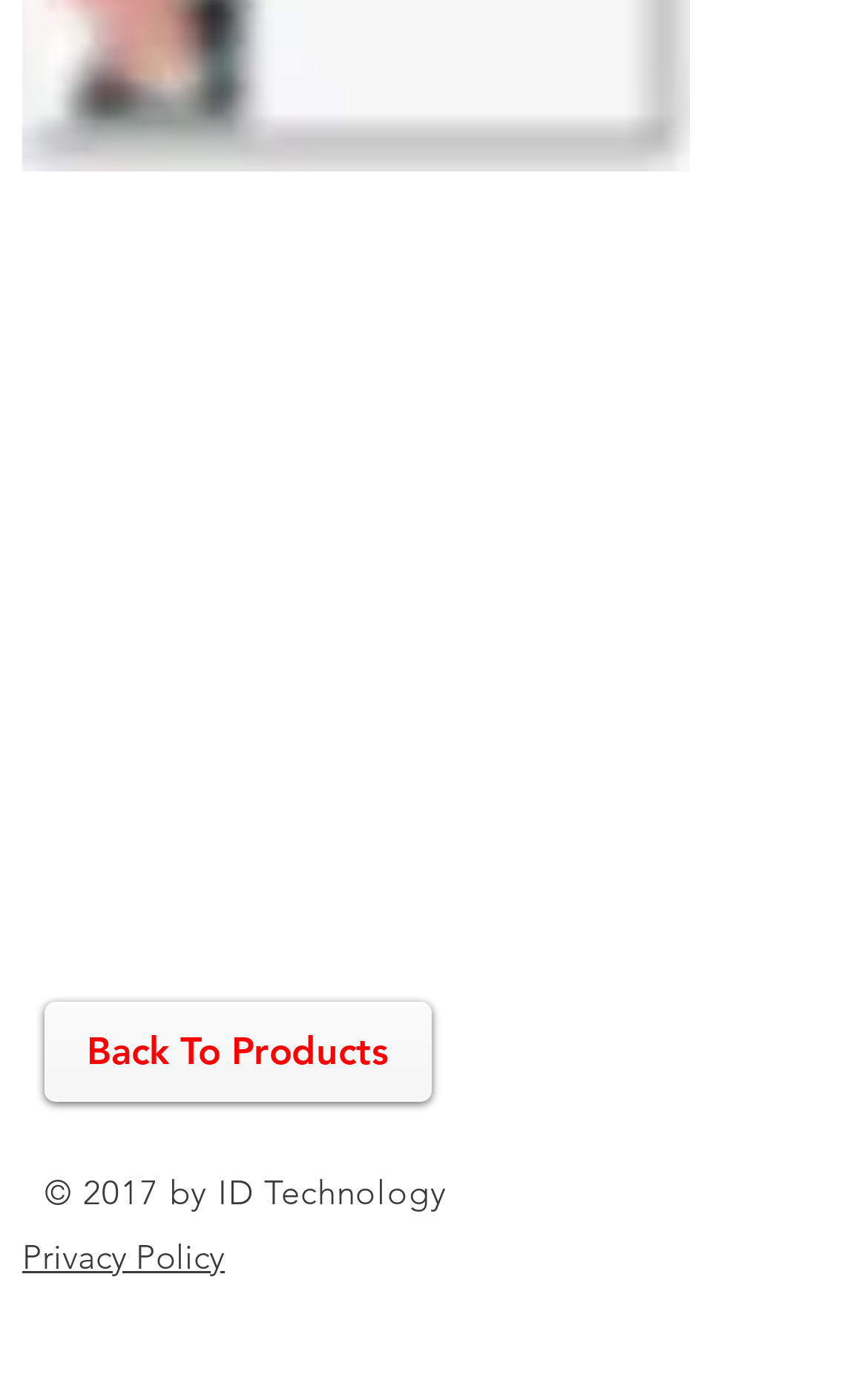Using the information from the screenshot, answer the following question thoroughly:
What is the purpose of the 'Back To Products' link?

The link 'Back To Products' is likely used to navigate back to a products page, allowing users to easily return to a previous page or section of the website.